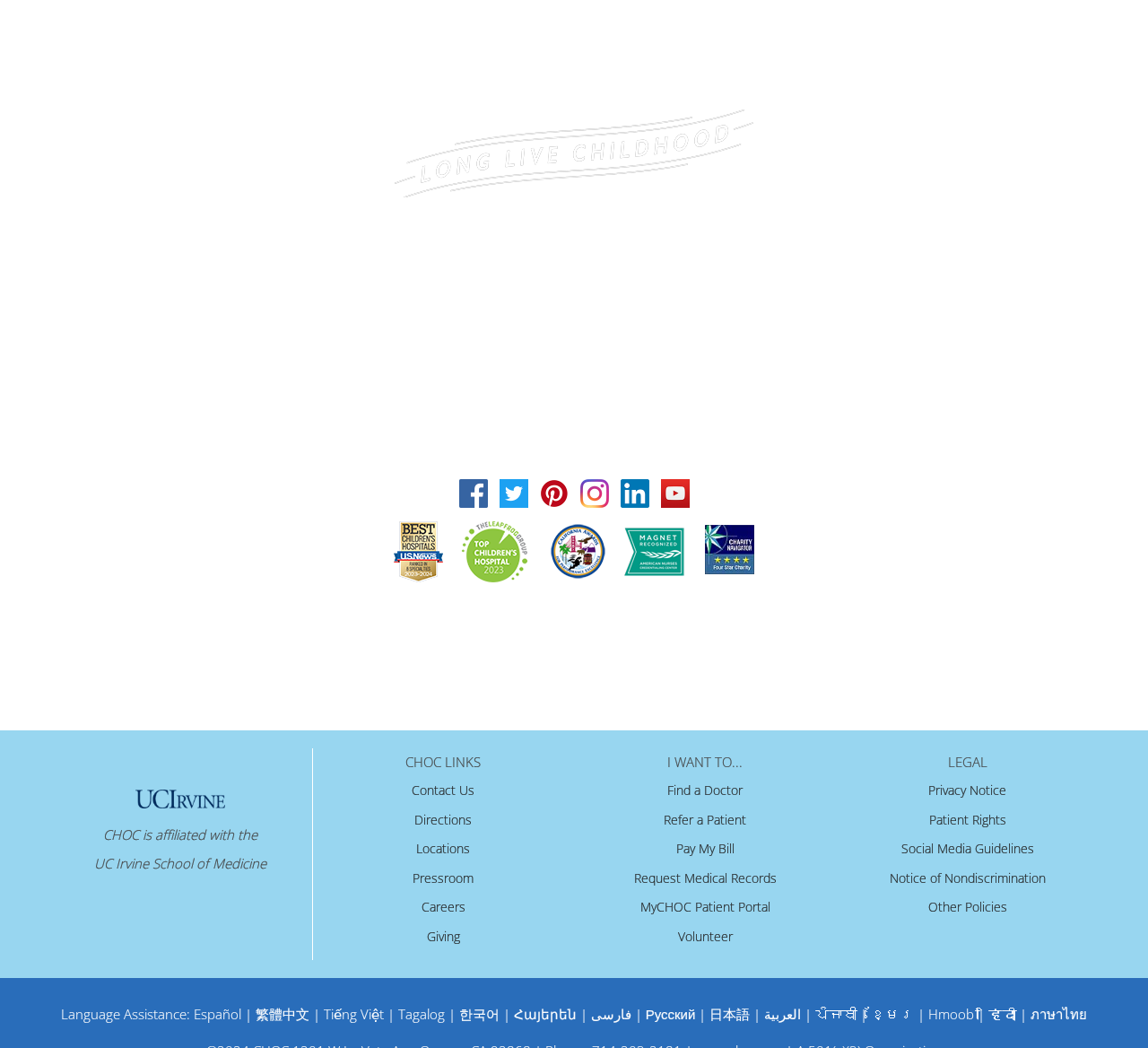What is the purpose of the 'I WANT TO...' section?
Please use the image to provide an in-depth answer to the question.

The 'I WANT TO...' section is a collection of links that provide quick access to various services, such as 'Find a Doctor', 'Refer a Patient', 'Pay My Bill', and more. This section is likely intended to help users quickly navigate to the services they need.